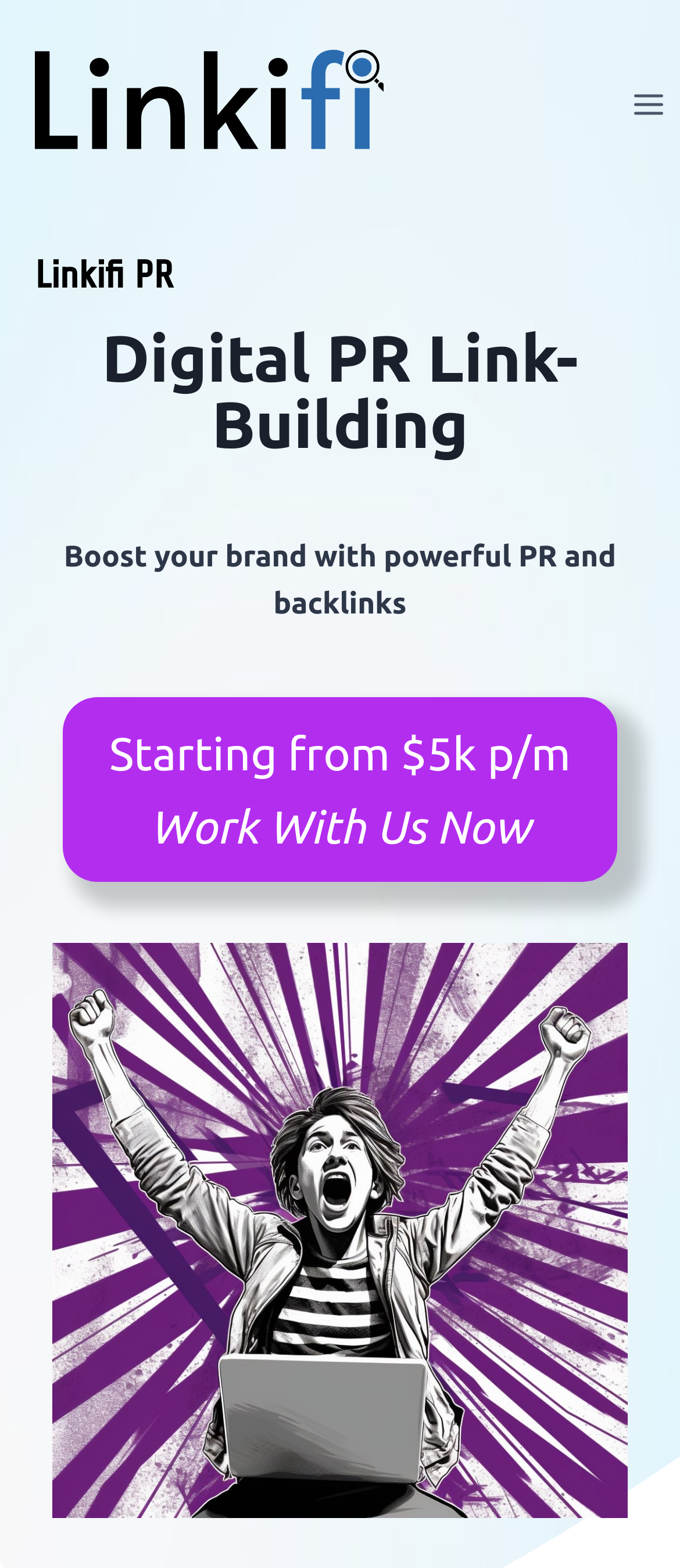Can you extract the headline from the webpage for me?

Digital PR Link-Building